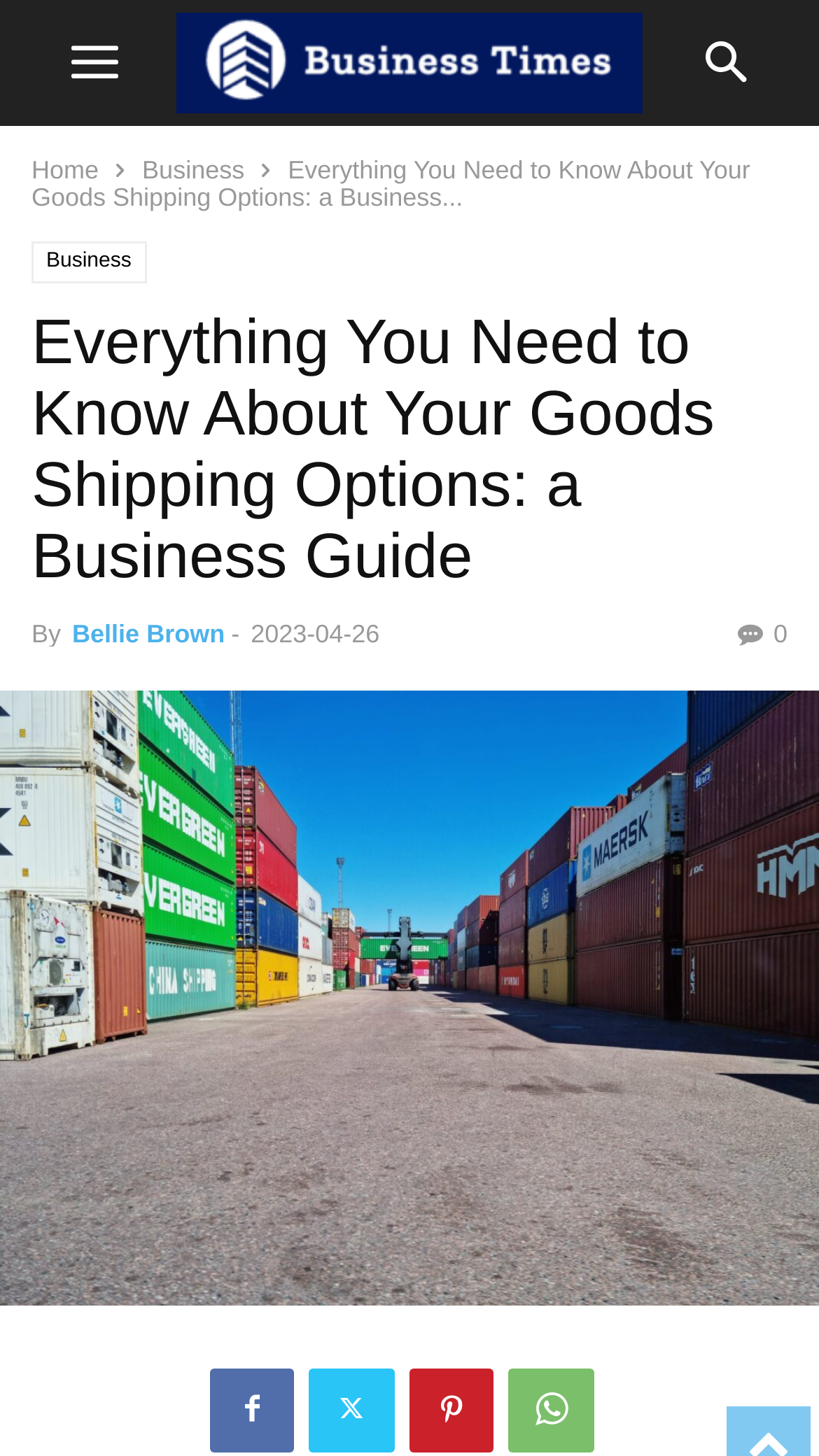Identify the bounding box coordinates of the clickable region to carry out the given instruction: "follow Bellie Brown".

[0.088, 0.425, 0.274, 0.445]